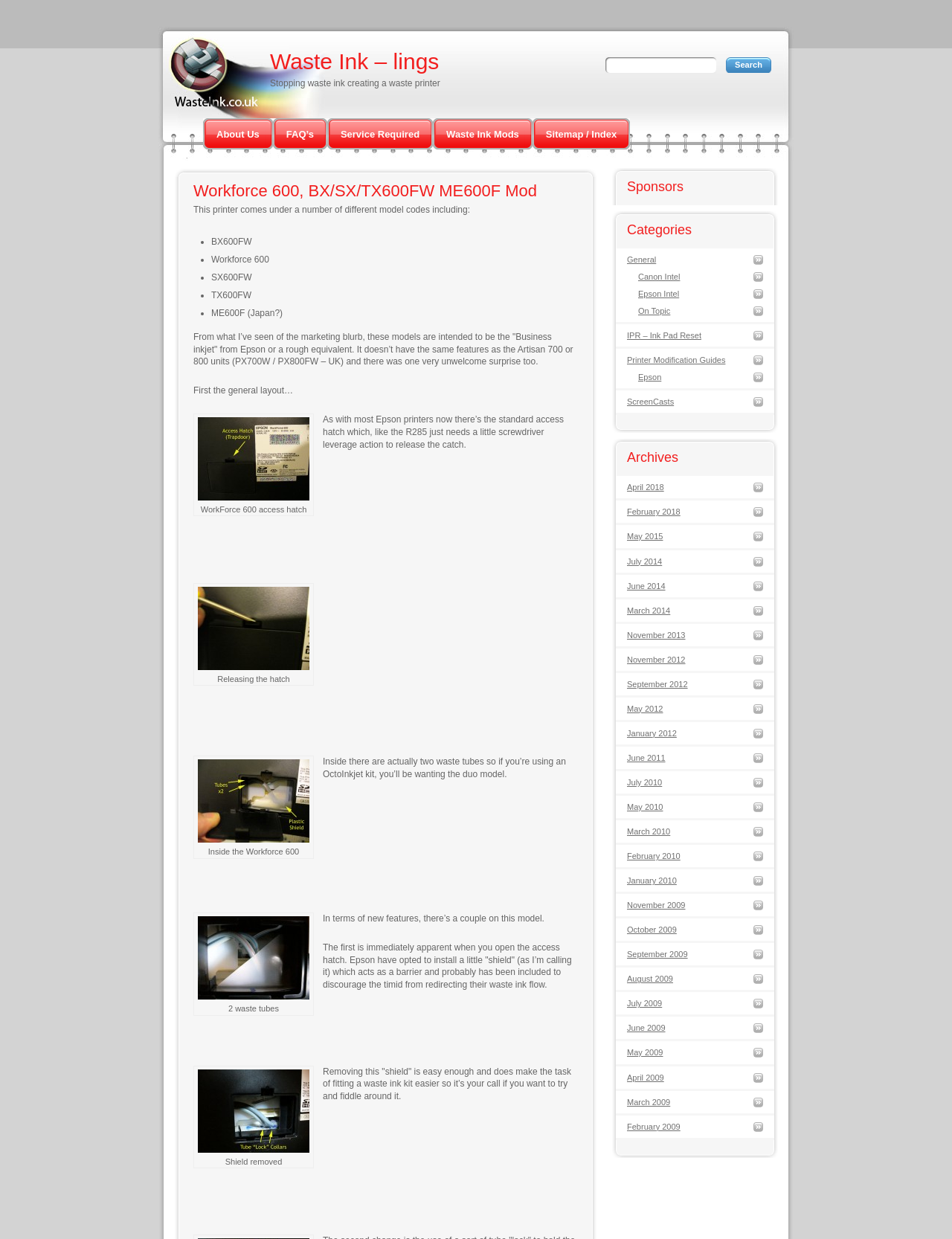Bounding box coordinates should be provided in the format (top-left x, top-left y, bottom-right x, bottom-right y) with all values between 0 and 1. Identify the bounding box for this UI element: name="s"

[0.636, 0.046, 0.752, 0.059]